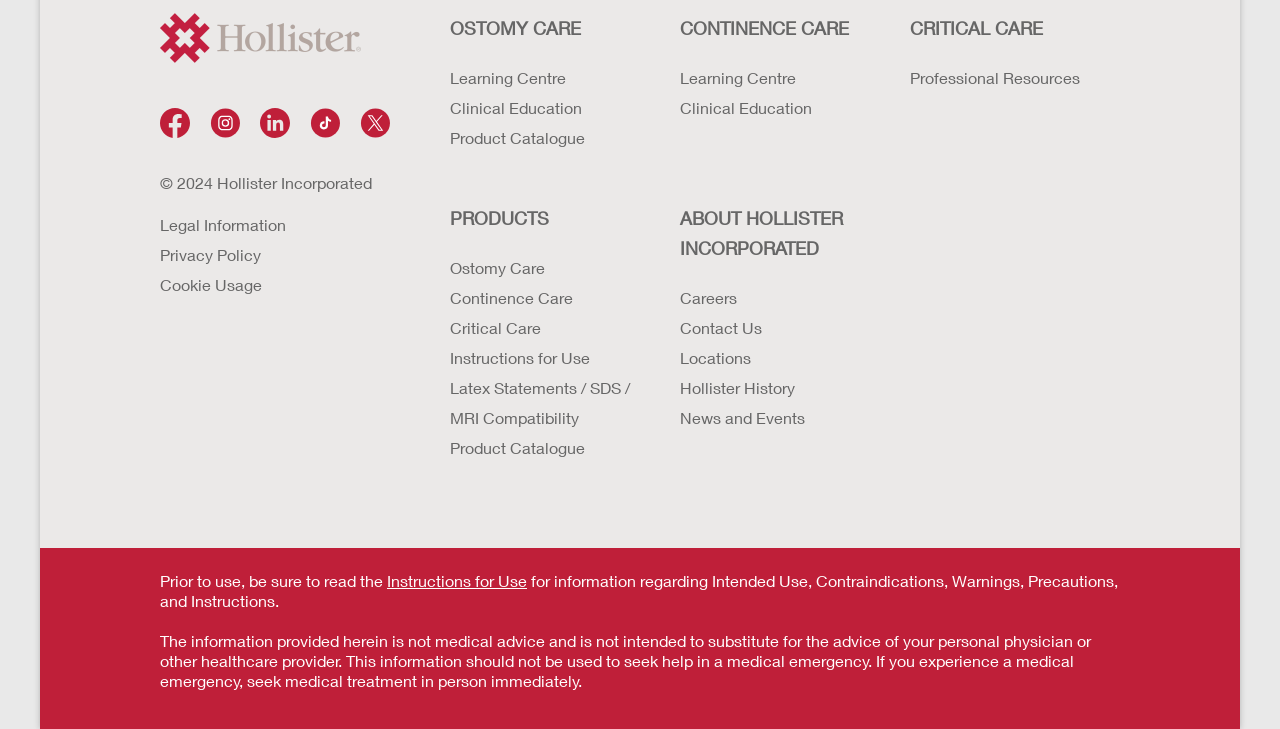What is the purpose of the text at the bottom of the webpage? Refer to the image and provide a one-word or short phrase answer.

Disclaimer